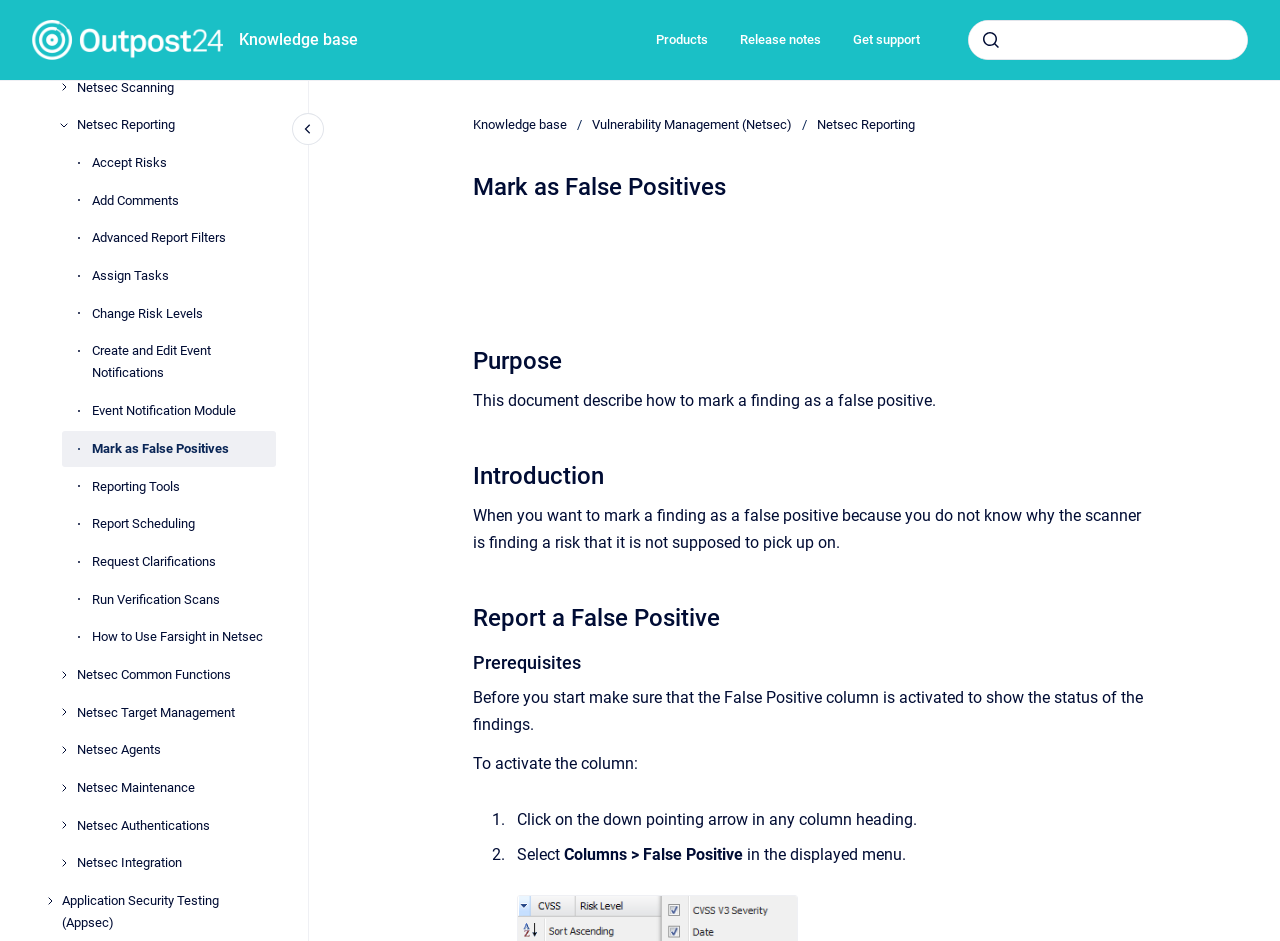Please identify the coordinates of the bounding box for the clickable region that will accomplish this instruction: "open netsec getting started".

[0.044, 0.044, 0.057, 0.061]